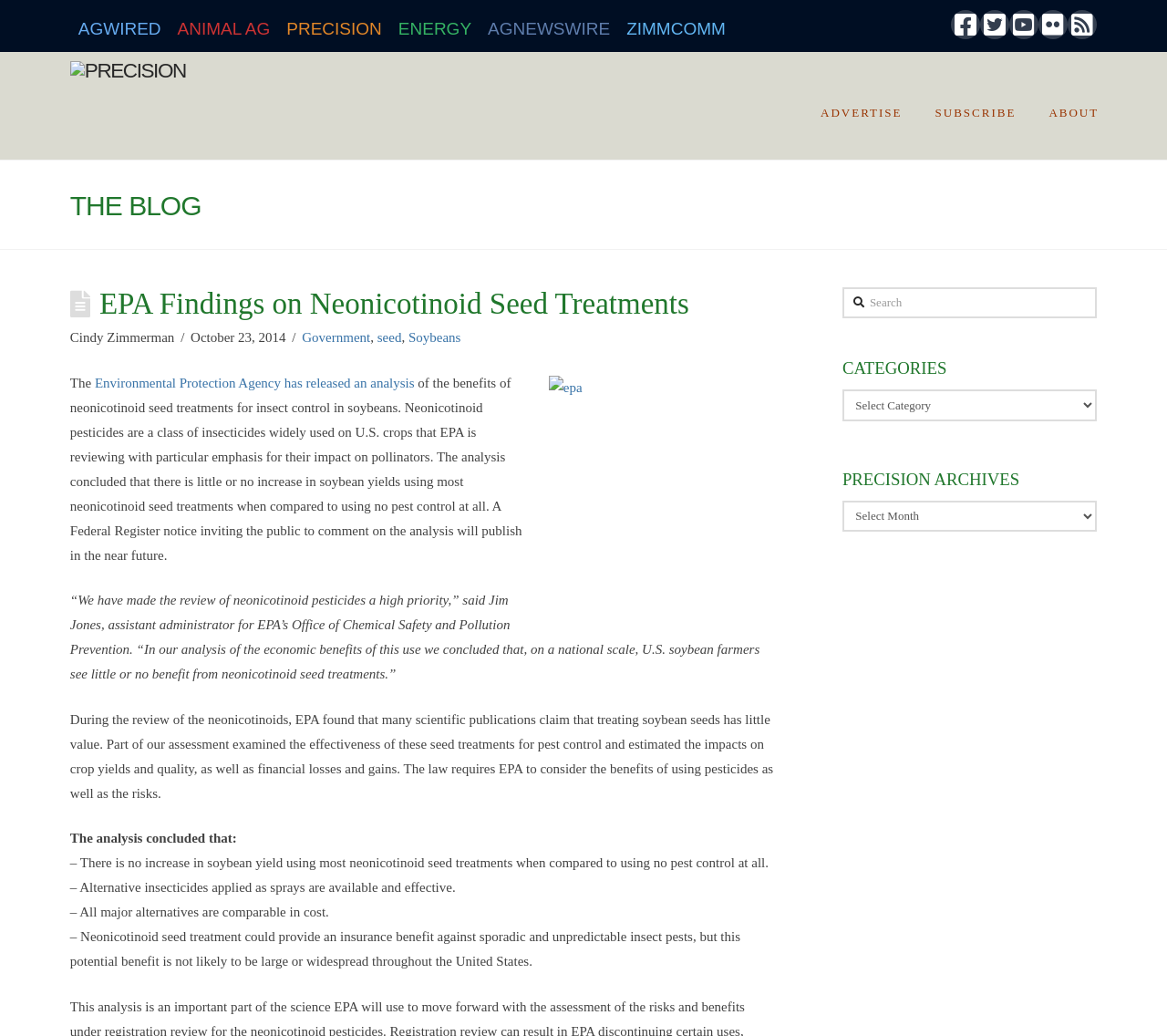Please answer the following question using a single word or phrase: What is the name of the assistant administrator quoted in the article?

Jim Jones